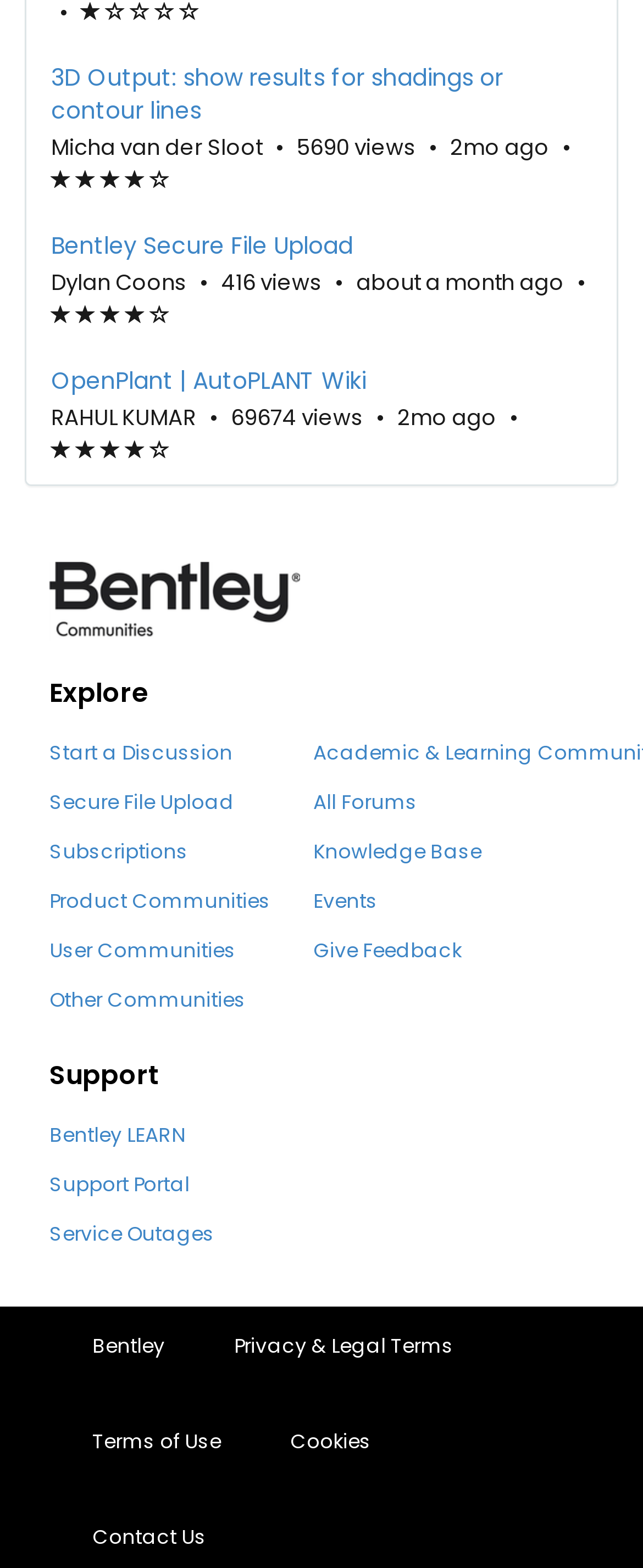Bounding box coordinates are given in the format (top-left x, top-left y, bottom-right x, bottom-right y). All values should be floating point numbers between 0 and 1. Provide the bounding box coordinate for the UI element described as: Cookies

[0.451, 0.911, 0.577, 0.928]